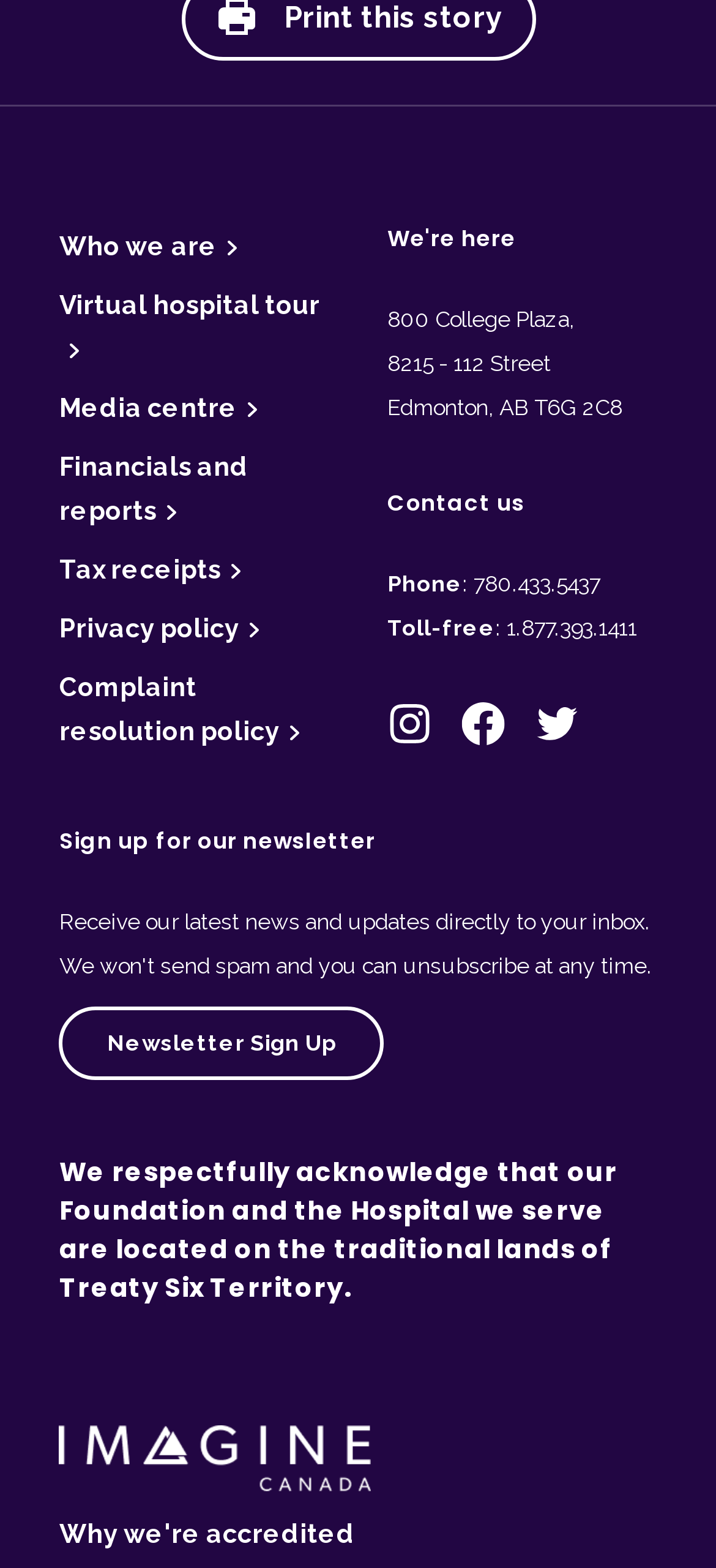Given the element description, predict the bounding box coordinates in the format (top-left x, top-left y, bottom-right x, bottom-right y). Make sure all values are between 0 and 1. Here is the element description: alt="imagine canada horizontal logo"

[0.083, 0.921, 0.519, 0.94]